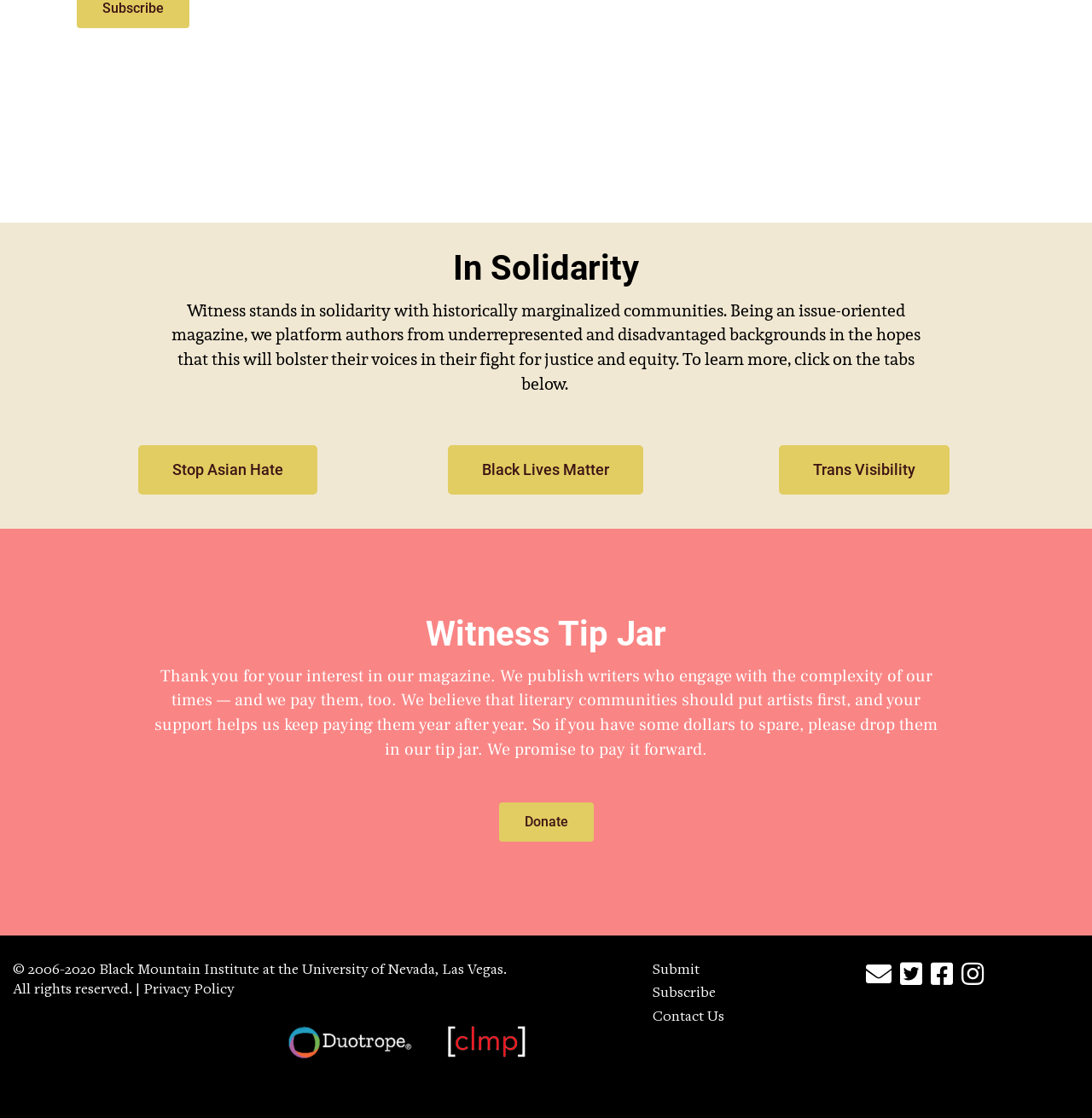Please locate the bounding box coordinates of the region I need to click to follow this instruction: "Click on 'NO SMOKE ENGINE OIL' link".

None